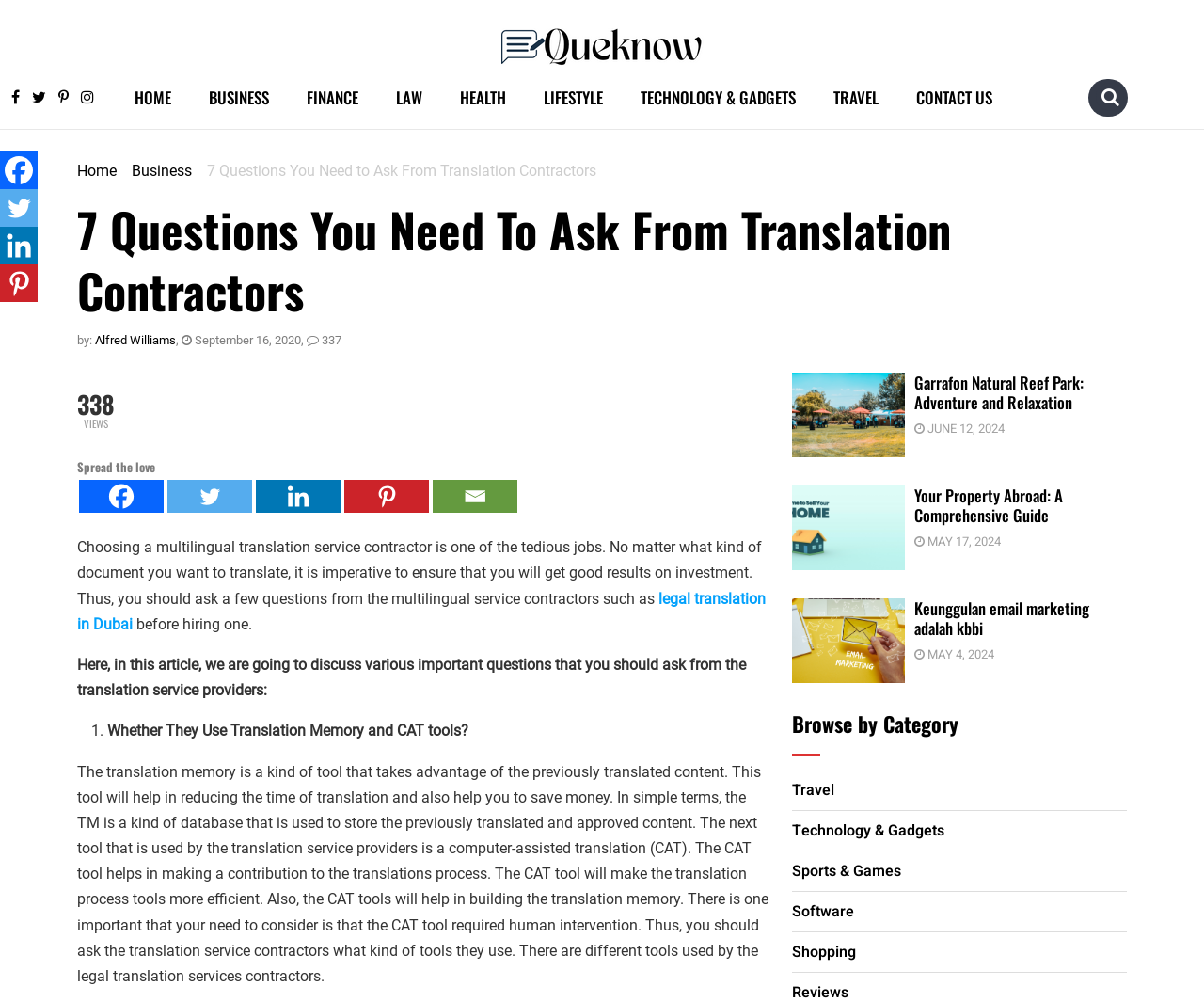Show the bounding box coordinates of the element that should be clicked to complete the task: "Read the article by Alfred Williams".

[0.079, 0.333, 0.146, 0.347]